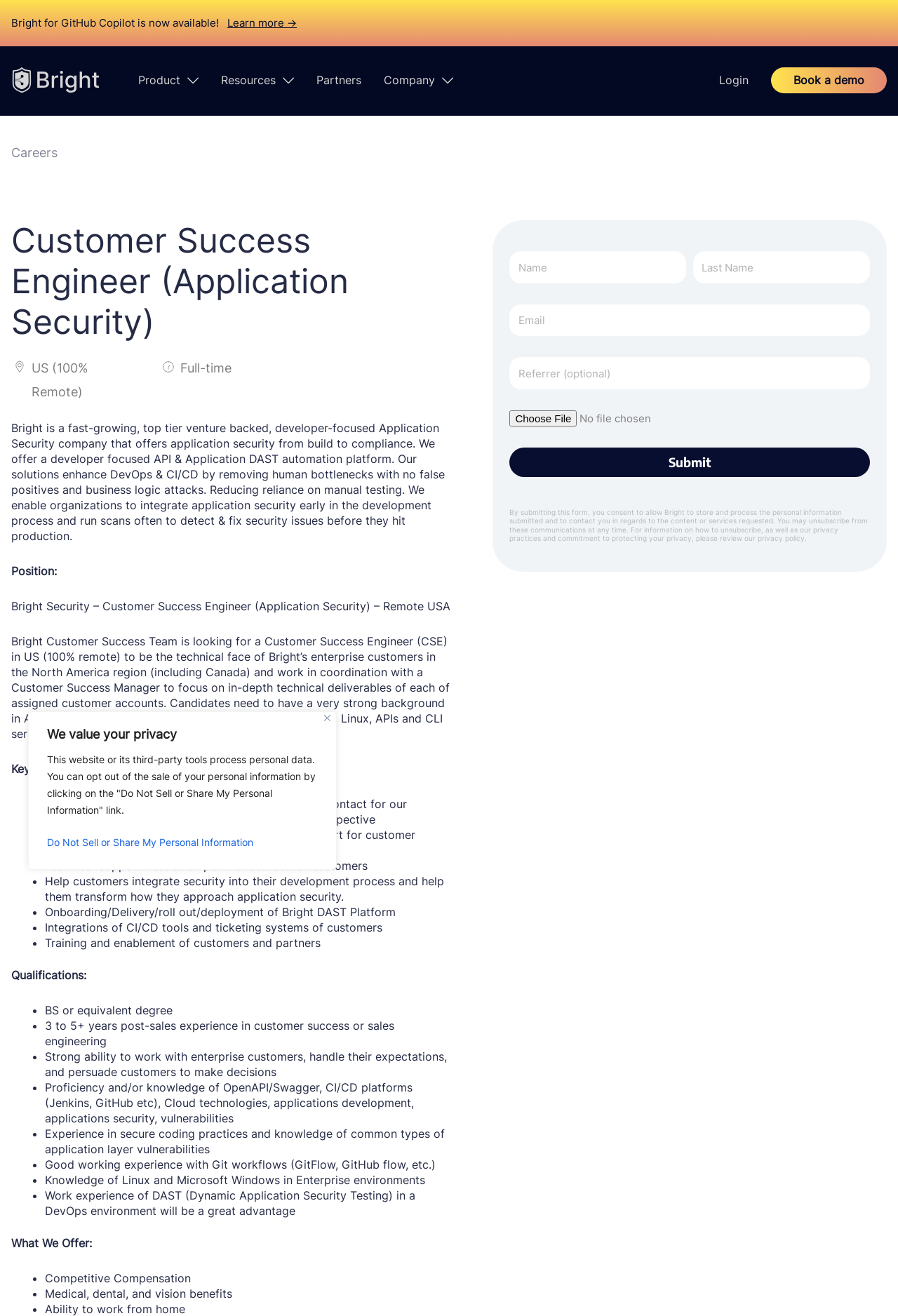Determine the coordinates of the bounding box that should be clicked to complete the instruction: "Click the Book a demo button". The coordinates should be represented by four float numbers between 0 and 1: [left, top, right, bottom].

[0.884, 0.055, 0.962, 0.066]